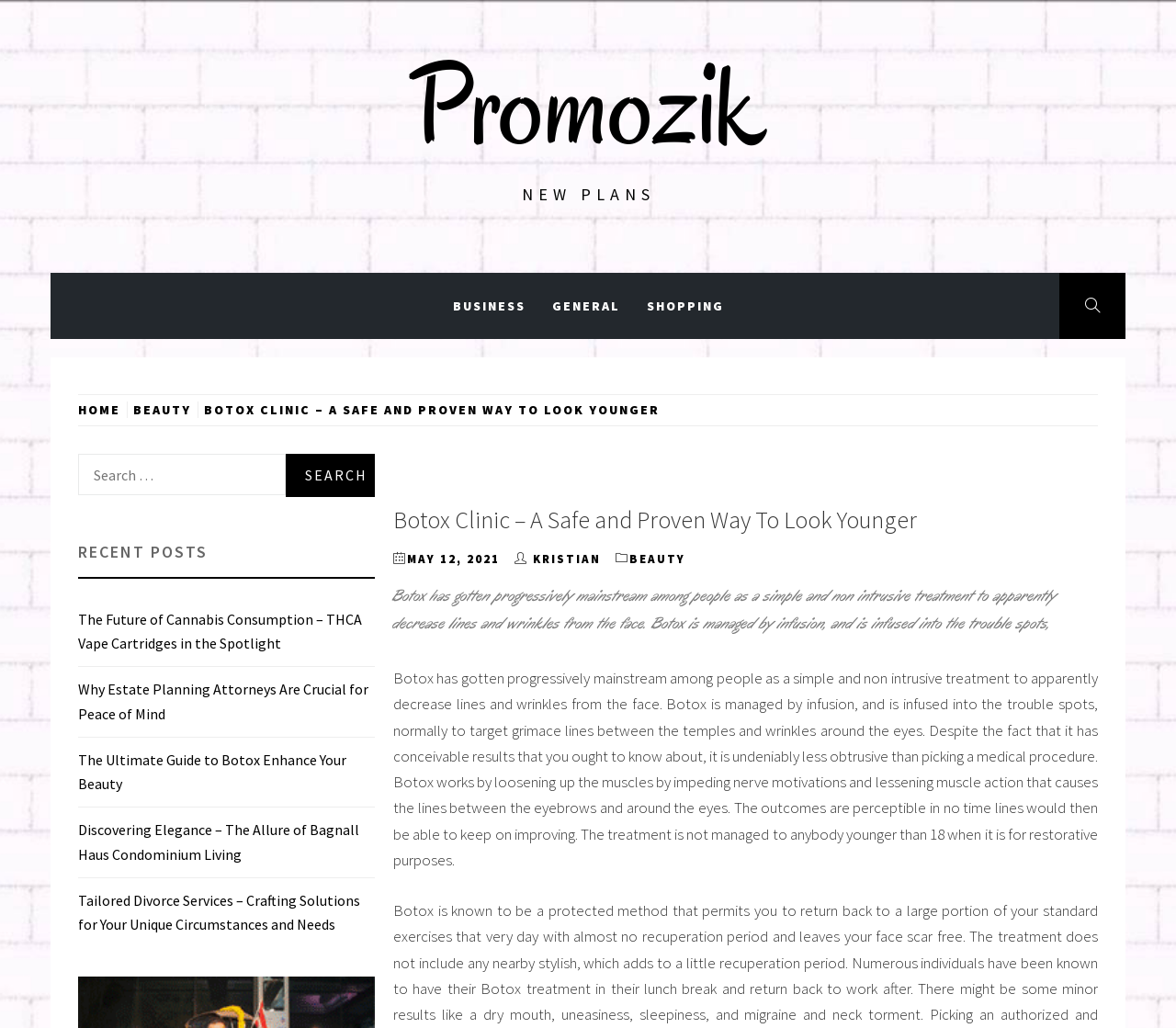Give a comprehensive overview of the webpage, including key elements.

The webpage is about a Botox clinic, with a focus on its safety and effectiveness in reducing facial lines and wrinkles. At the top, there is a navigation bar with links to "HOME", "BEAUTY", and the current page, "BOTOX CLINIC – A SAFE AND PROVEN WAY TO LOOK YOUNGER". Below this, there is a header section with the title "Botox Clinic – A Safe and Proven Way To Look Younger" and a publication date "MAY 12, 2021" along with the author's name "KRISTIAN" and a category "BEAUTY".

The main content of the page is divided into two sections. On the left, there is a search bar with a button labeled "Search" and a heading "RECENT POSTS" followed by a list of five links to recent articles on various topics, including cannabis consumption, estate planning, and Botox enhancement.

On the right, there is a lengthy article about Botox, its benefits, and how it works. The article is divided into two paragraphs, with the first paragraph describing Botox as a simple and non-invasive treatment to reduce facial lines and wrinkles, and the second paragraph explaining how Botox works by relaxing muscles and reducing muscle action.

At the top right corner, there are four links to different categories: "BUSINESS", "GENERAL", and "SHOPPING", along with a link to the website's logo "Promozik". There is also a navigation link to "NEW PLANS" and a breadcrumbs navigation bar at the top.